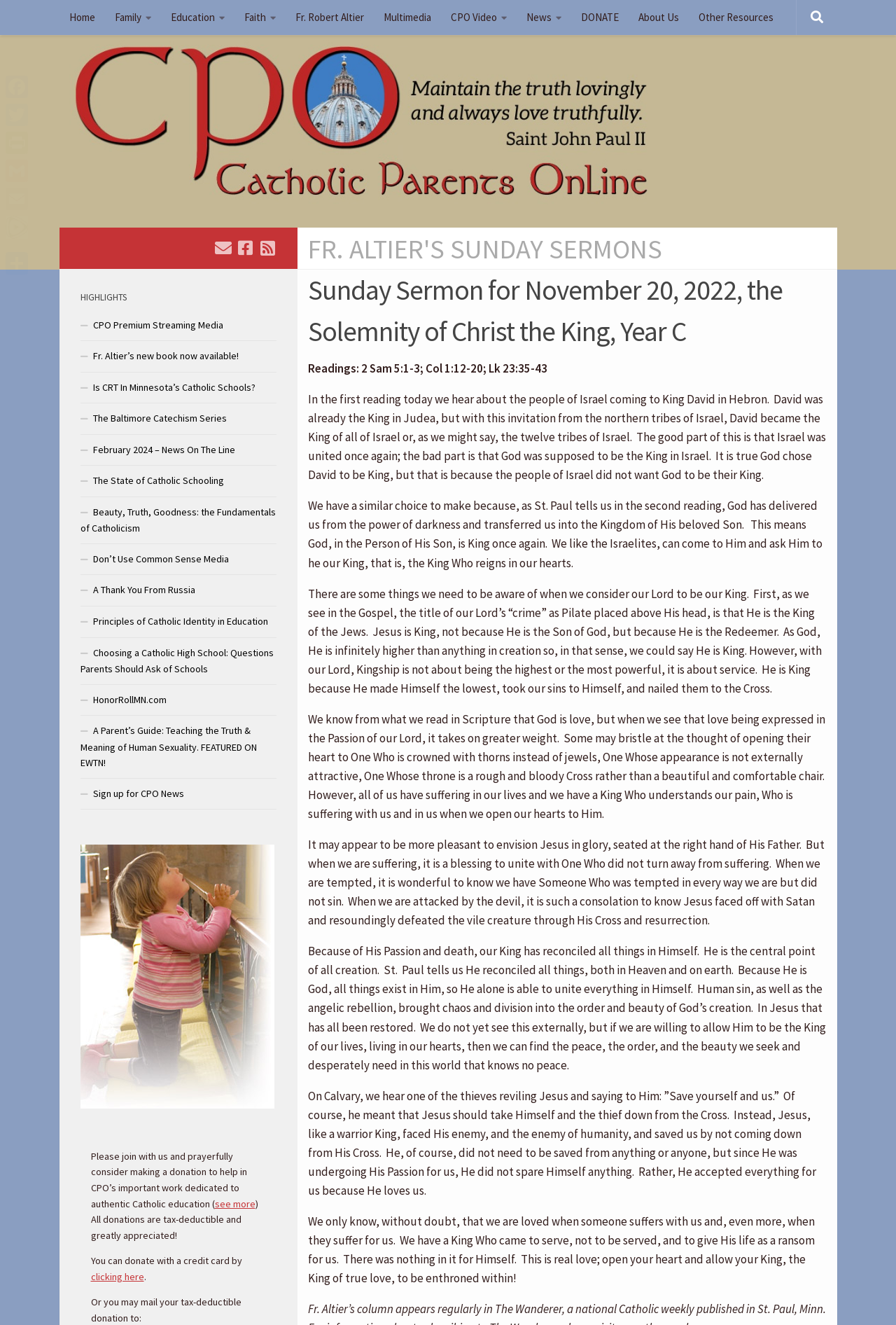Could you specify the bounding box coordinates for the clickable section to complete the following instruction: "Read the Sunday Sermon for November 20, 2022"?

[0.343, 0.203, 0.934, 0.266]